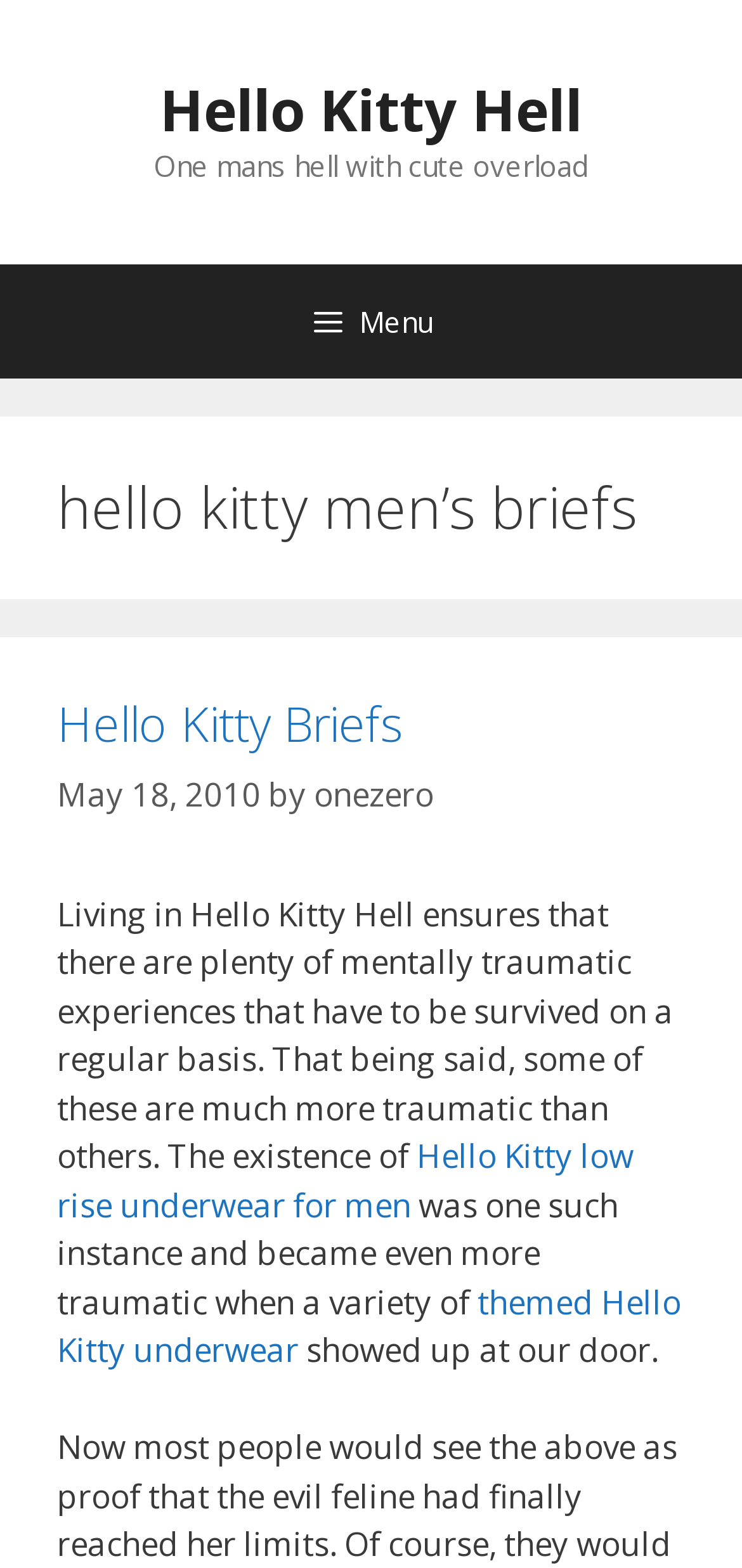Bounding box coordinates should be in the format (top-left x, top-left y, bottom-right x, bottom-right y) and all values should be floating point numbers between 0 and 1. Determine the bounding box coordinate for the UI element described as: alt="Google Play Button"

None